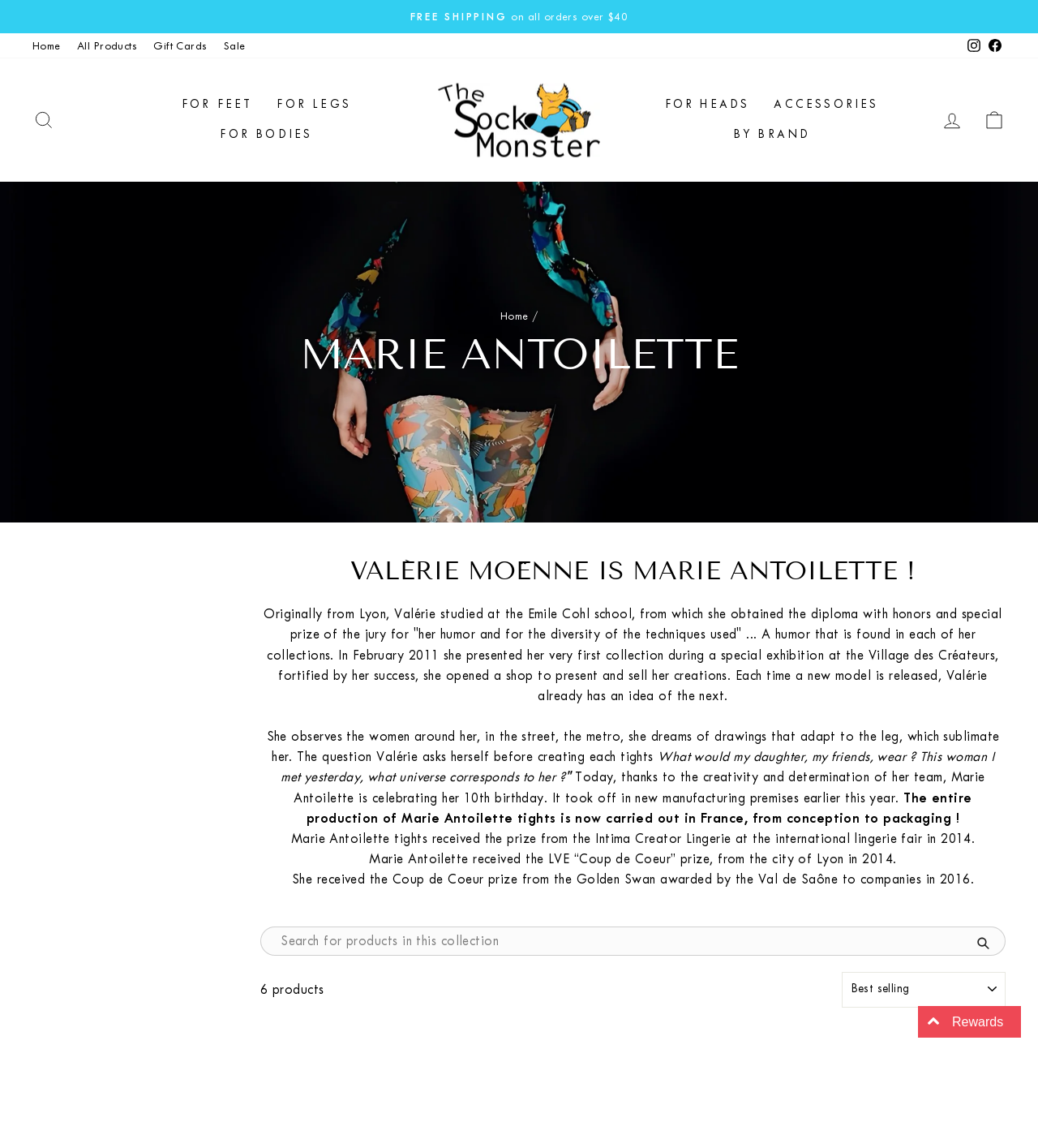What is the minimum order amount for free shipping?
Give a comprehensive and detailed explanation for the question.

The website offers free shipping on all orders over $40, as indicated by the text 'FREE SHIPPING on all orders over $40' at the top of the page.